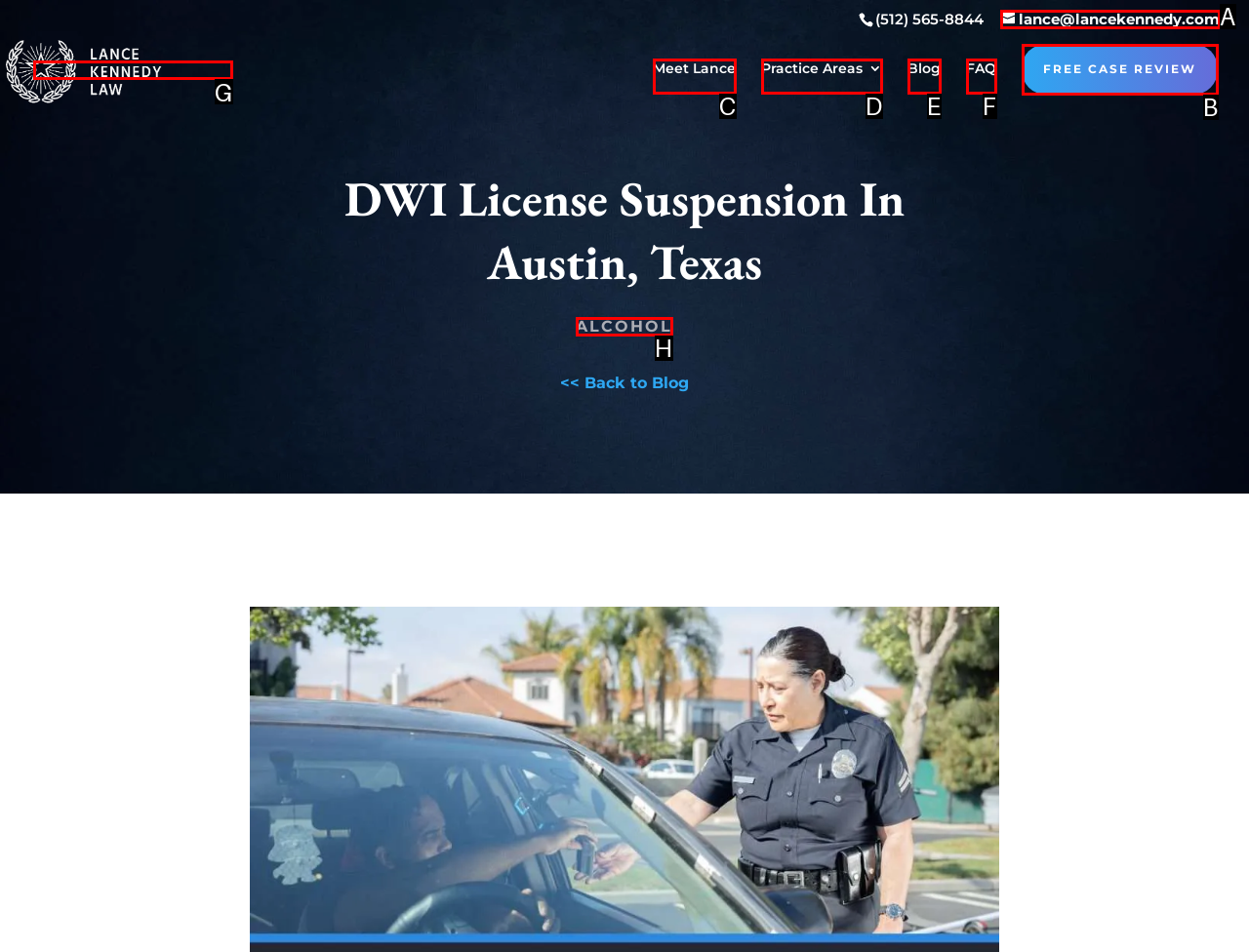Which HTML element should be clicked to complete the task: learn about the law firm? Answer with the letter of the corresponding option.

G